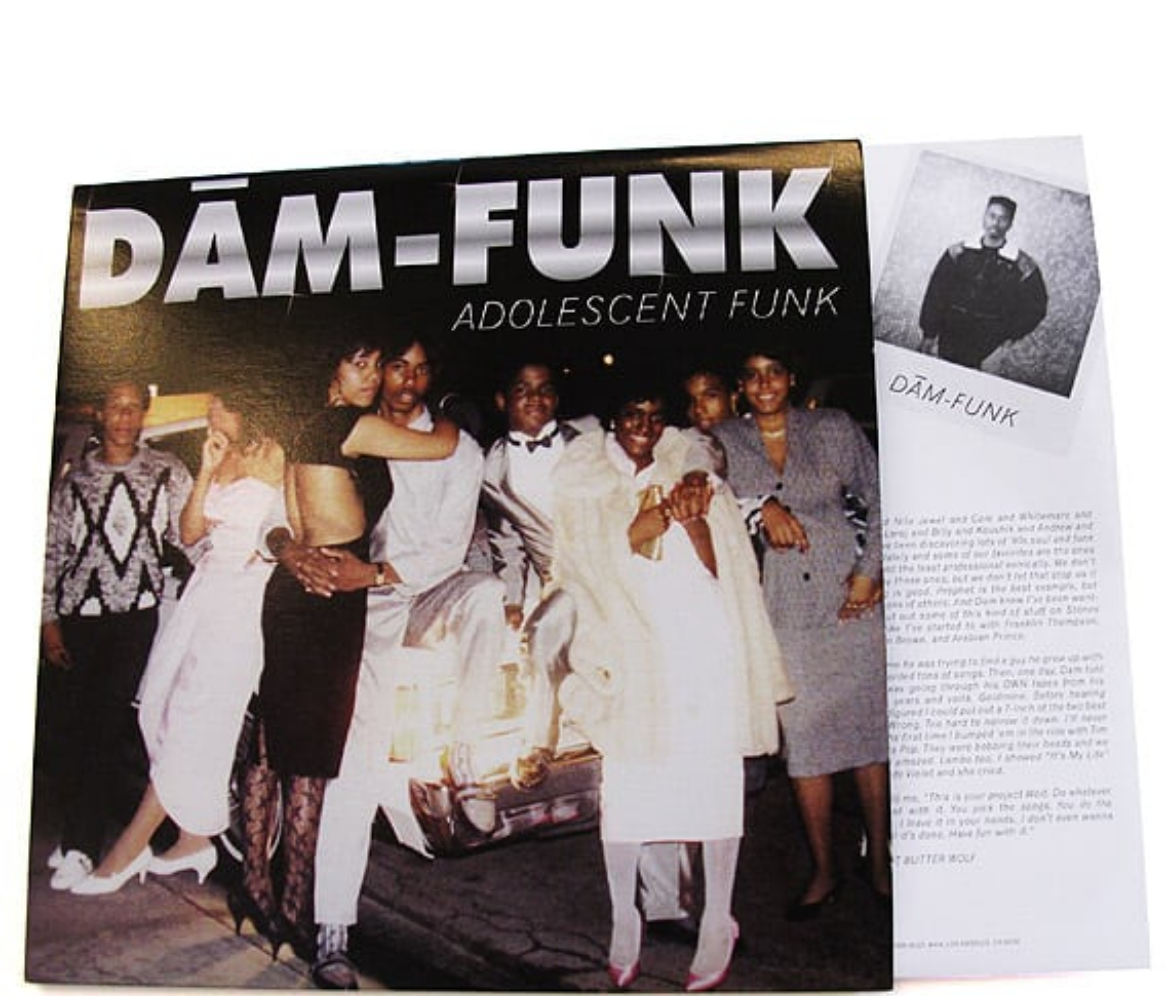Show the bounding box coordinates for the HTML element as described: "Jamael Dean".

[0.0, 0.163, 1.0, 0.449]